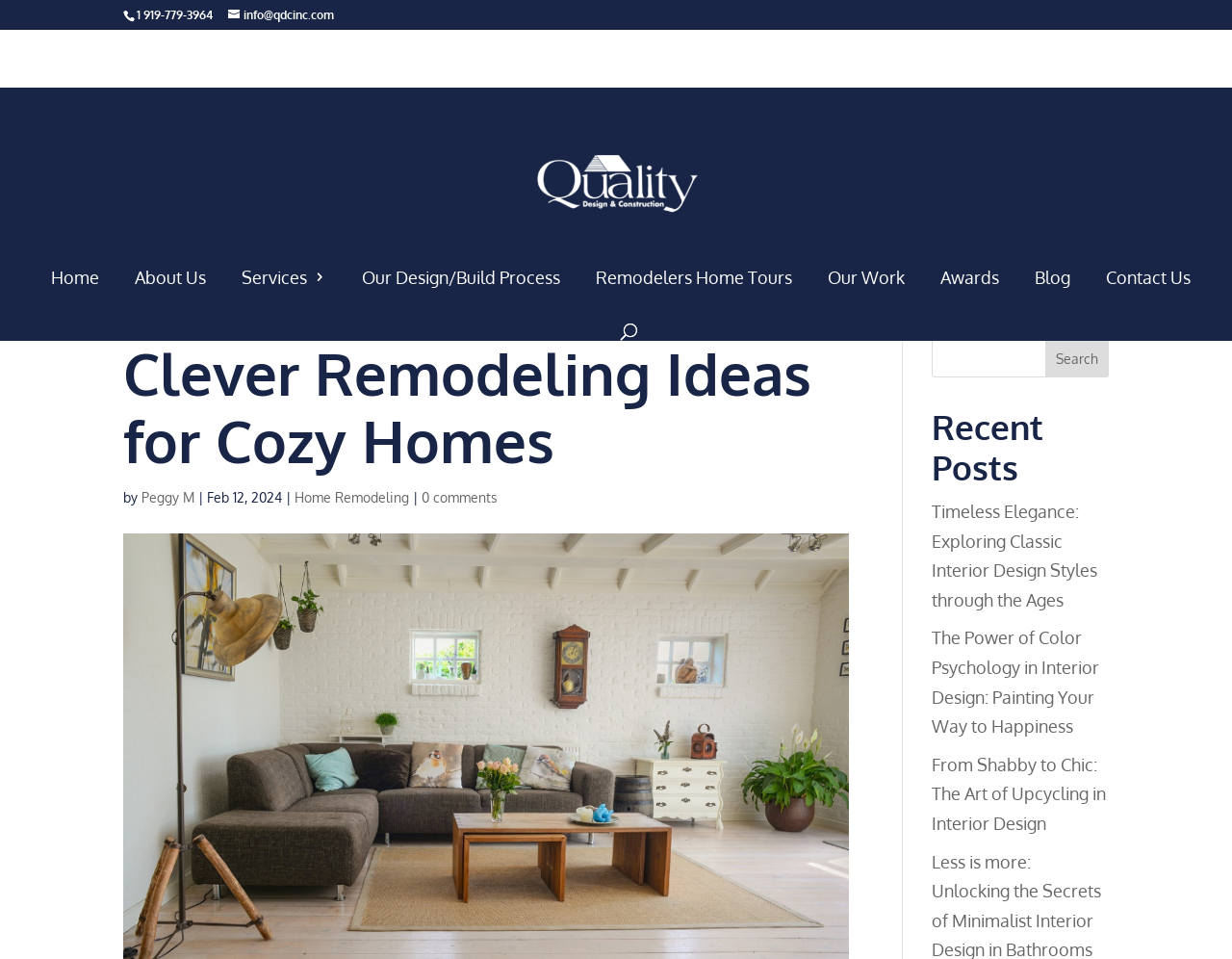How many recent posts are displayed?
Using the visual information, answer the question in a single word or phrase.

3